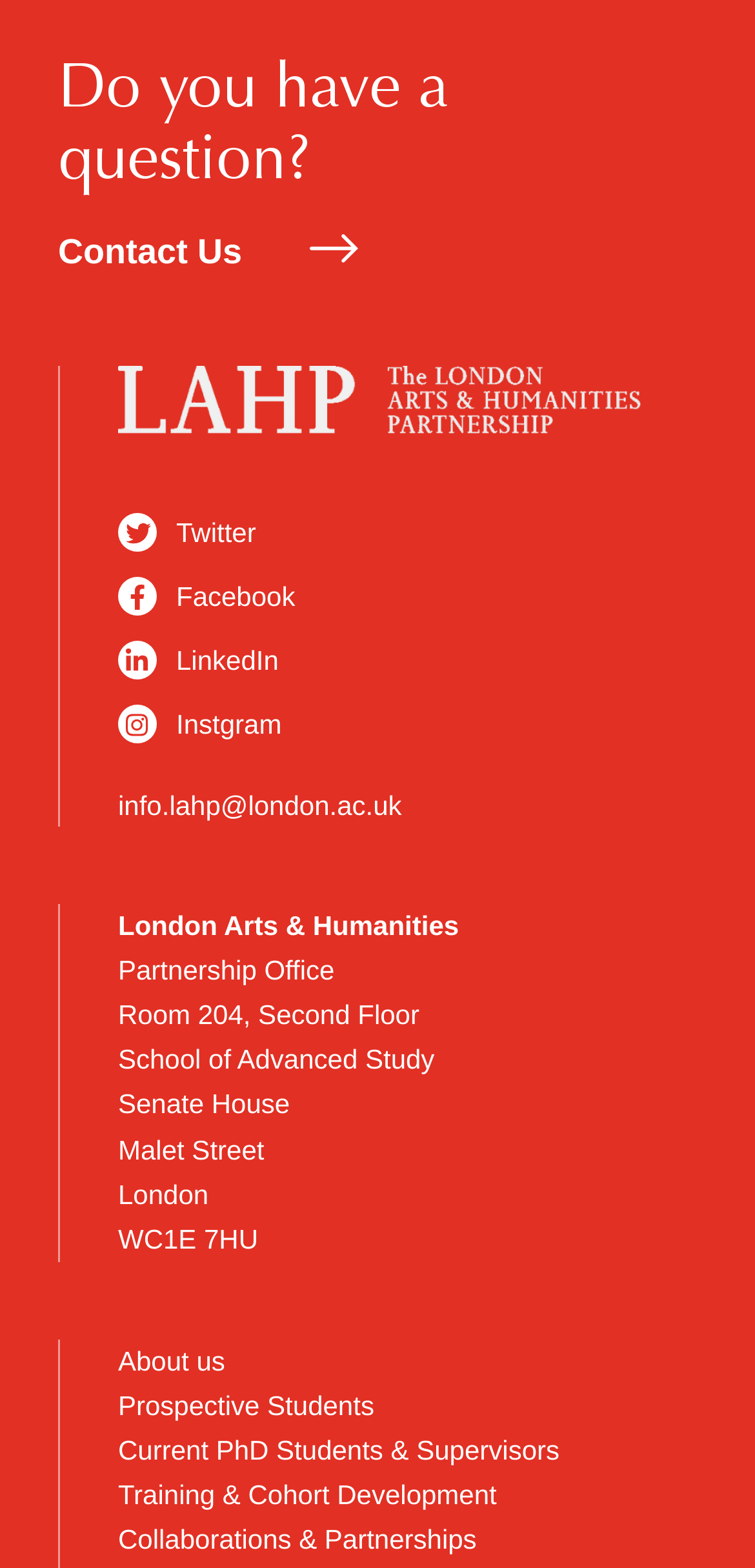Please pinpoint the bounding box coordinates for the region I should click to adhere to this instruction: "Click on the link to 2022 Symposium:- De-Carbonising Barbados: Impacts for Physical Planning, Green Transport and Mobility".

None